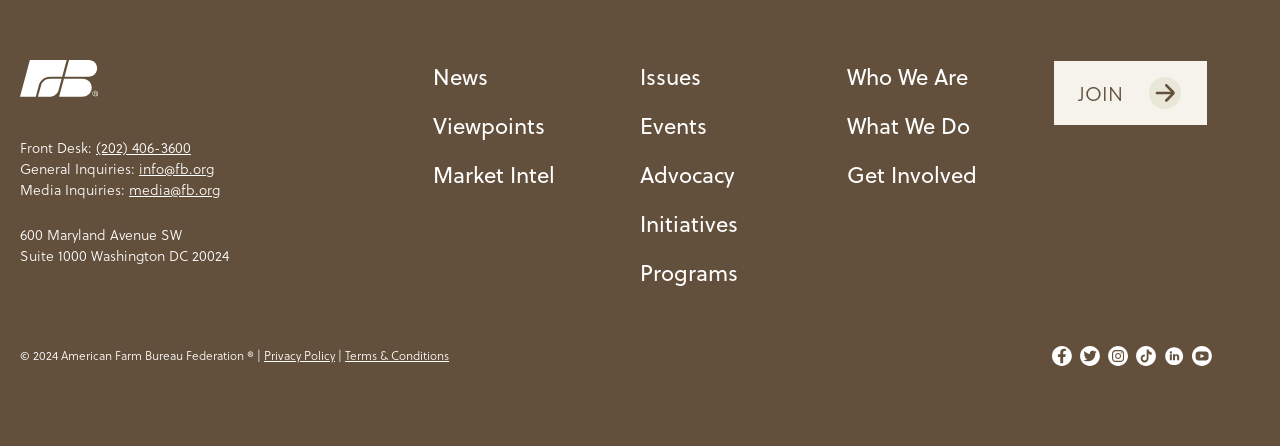Kindly provide the bounding box coordinates of the section you need to click on to fulfill the given instruction: "Send an email to 'info@fb.org'".

[0.109, 0.354, 0.167, 0.401]